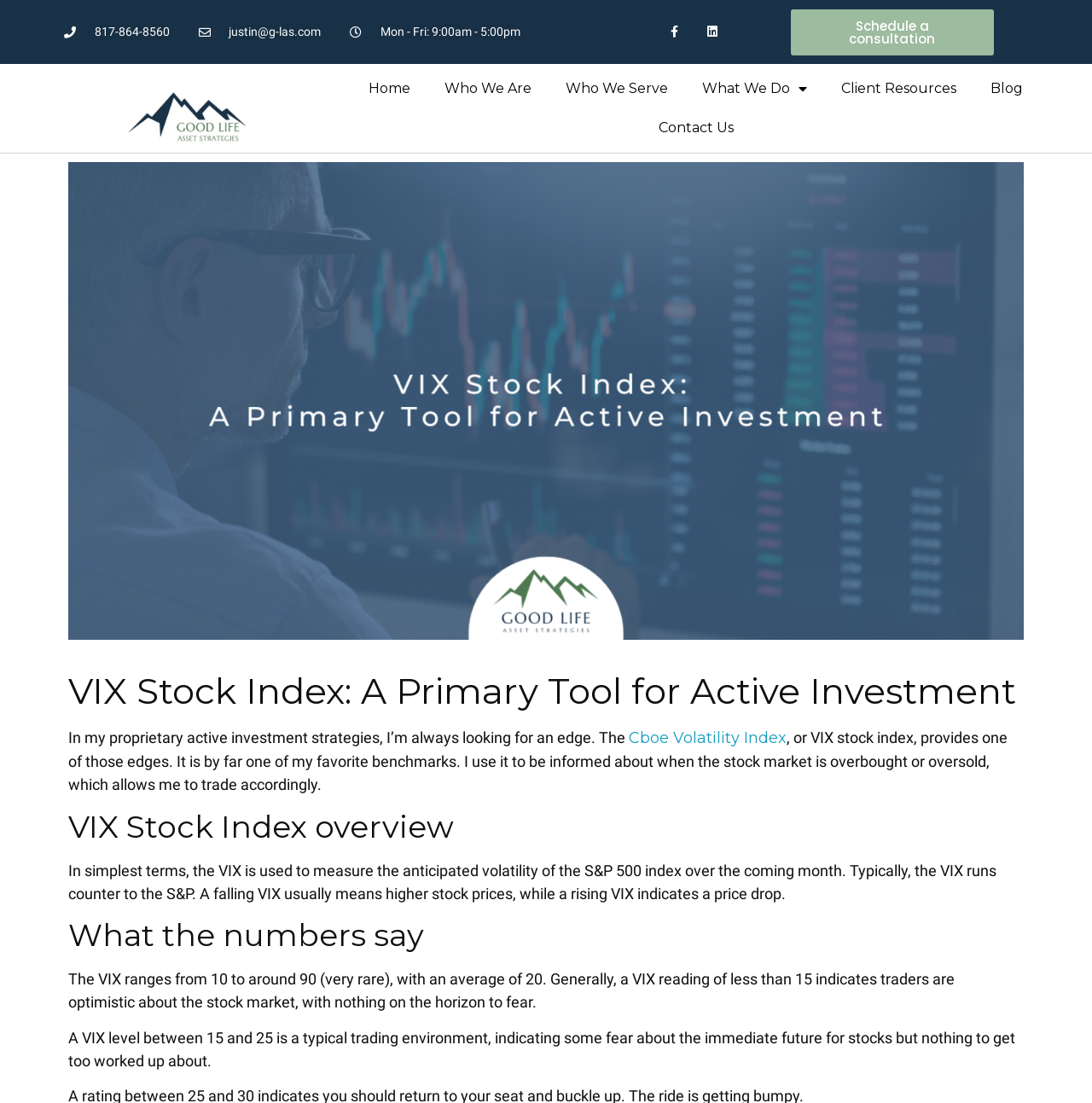Answer this question using a single word or a brief phrase:
What is the typical VIX reading range?

10 to around 90